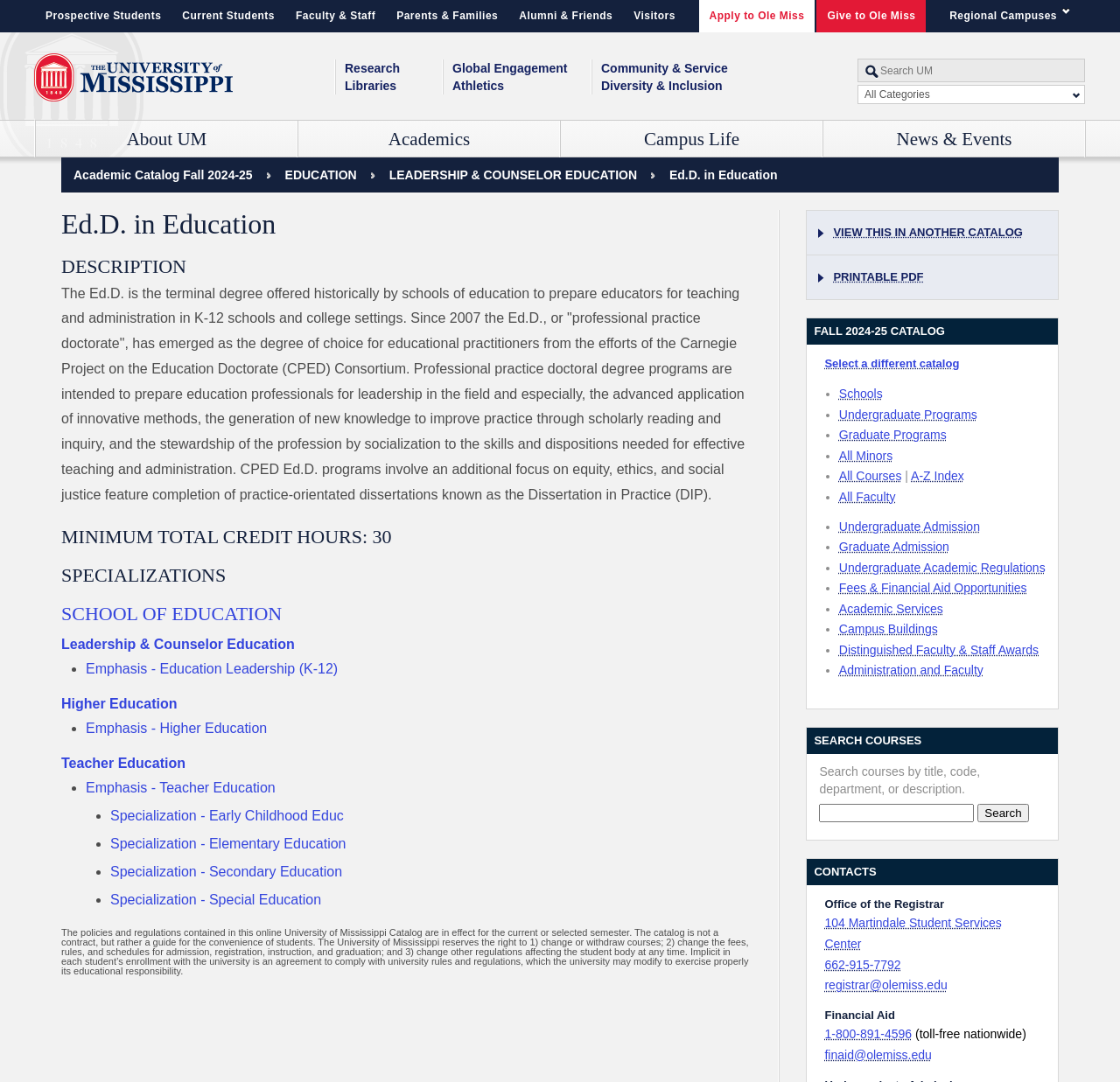Predict the bounding box coordinates of the UI element that matches this description: "Diversity & Inclusion". The coordinates should be in the format [left, top, right, bottom] with each value between 0 and 1.

[0.537, 0.071, 0.668, 0.087]